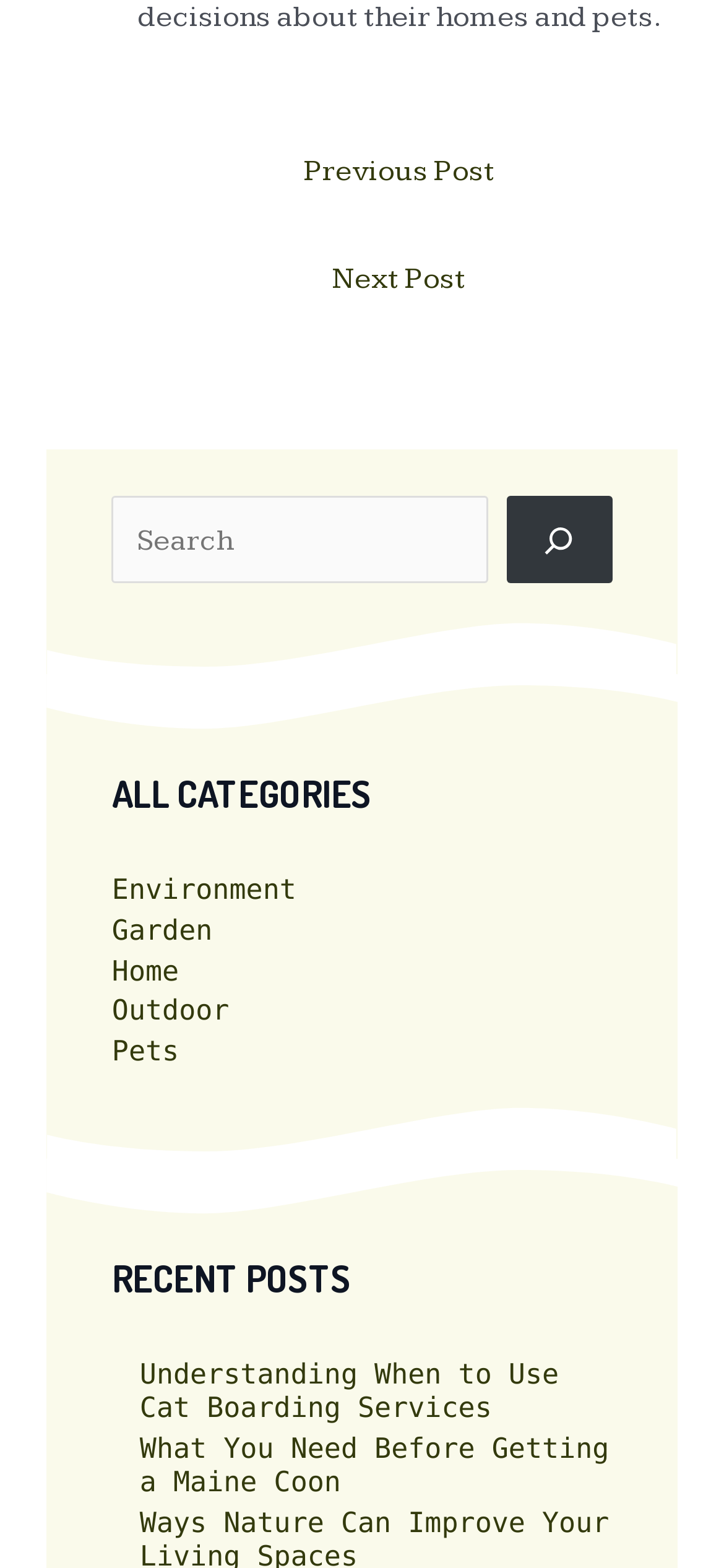Please locate the clickable area by providing the bounding box coordinates to follow this instruction: "View Environment category".

[0.155, 0.557, 0.409, 0.578]